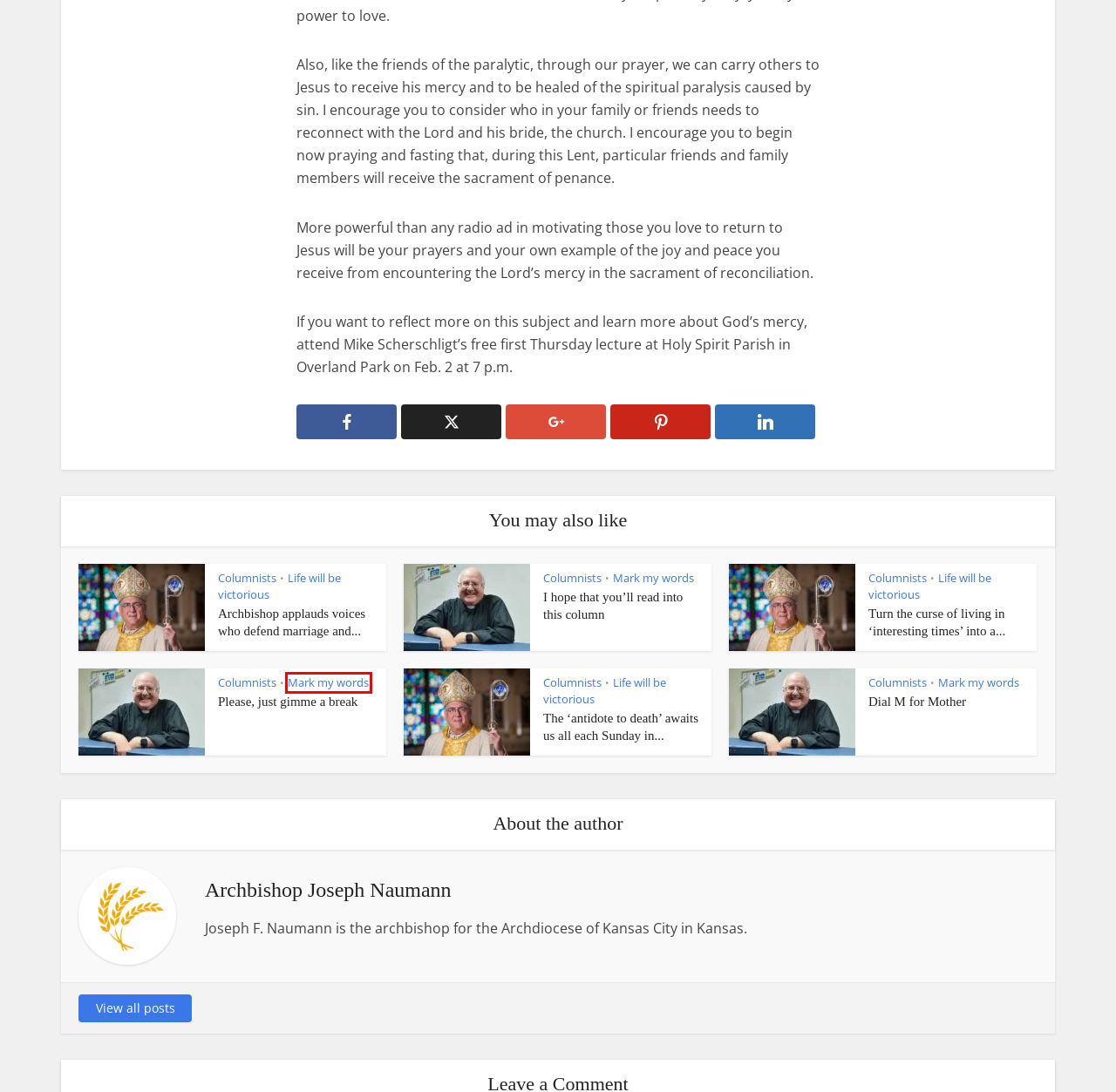Examine the screenshot of a webpage with a red rectangle bounding box. Select the most accurate webpage description that matches the new webpage after clicking the element within the bounding box. Here are the candidates:
A. Mark my words Archives - The Leaven Catholic Newspaper
B. Dial M for Mother - The Leaven Catholic Newspaper
C. Turn the curse of living in ‘interesting times’ into a blessing! - The Leaven Catholic Newspaper
D. The ‘antidote to death’ awaits us all each Sunday in the Eucharist - The Leaven Catholic Newspaper
E. Archbishop applauds voices who defend marriage and family - The Leaven Catholic Newspaper
F. Please, just gimme a break - The Leaven Catholic Newspaper
G. I hope that you’ll read into this column - The Leaven Catholic Newspaper
H. Spanish Articles Archives - The Leaven Catholic Newspaper

A